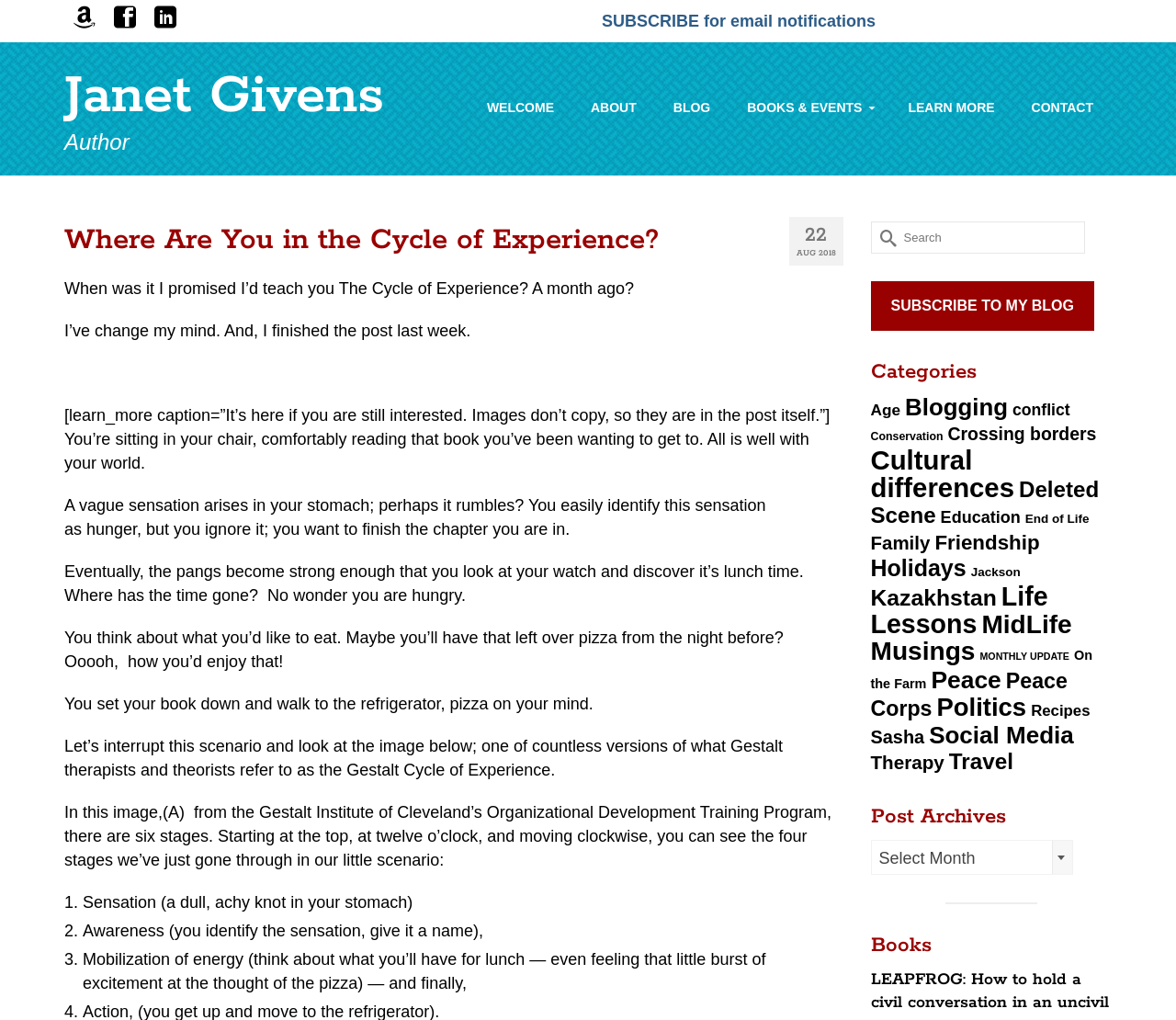Please provide a one-word or short phrase answer to the question:
What is the purpose of the search box?

to search the blog